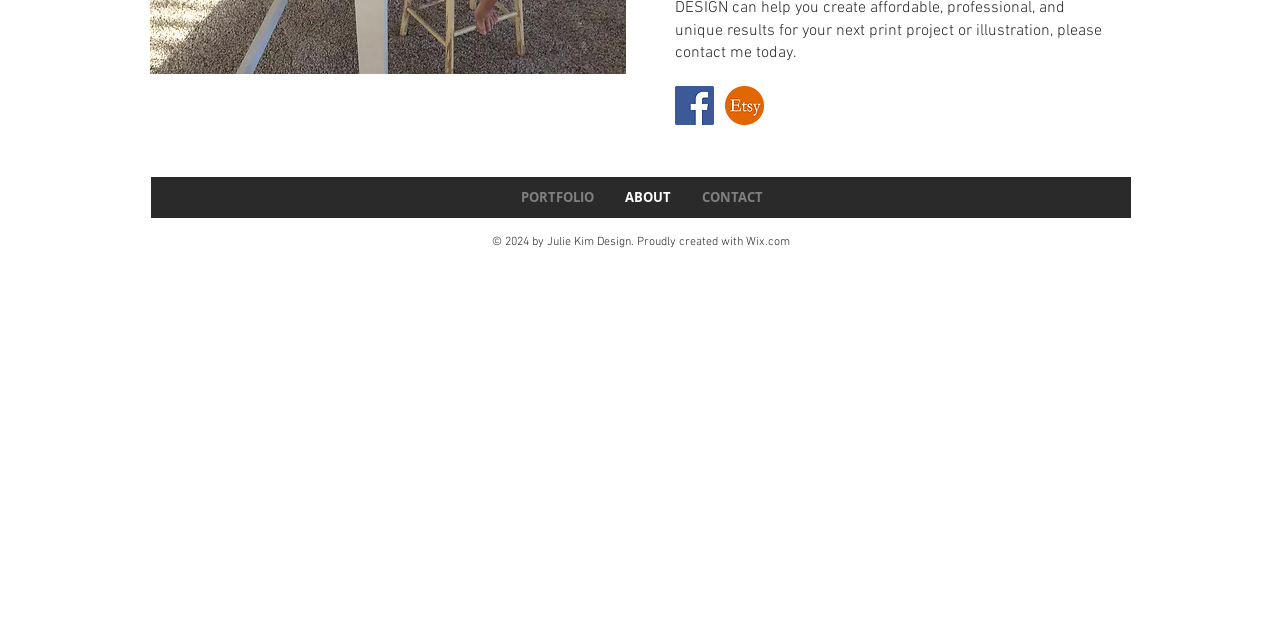Given the element description: "Wix.com", predict the bounding box coordinates of the UI element it refers to, using four float numbers between 0 and 1, i.e., [left, top, right, bottom].

[0.582, 0.368, 0.617, 0.39]